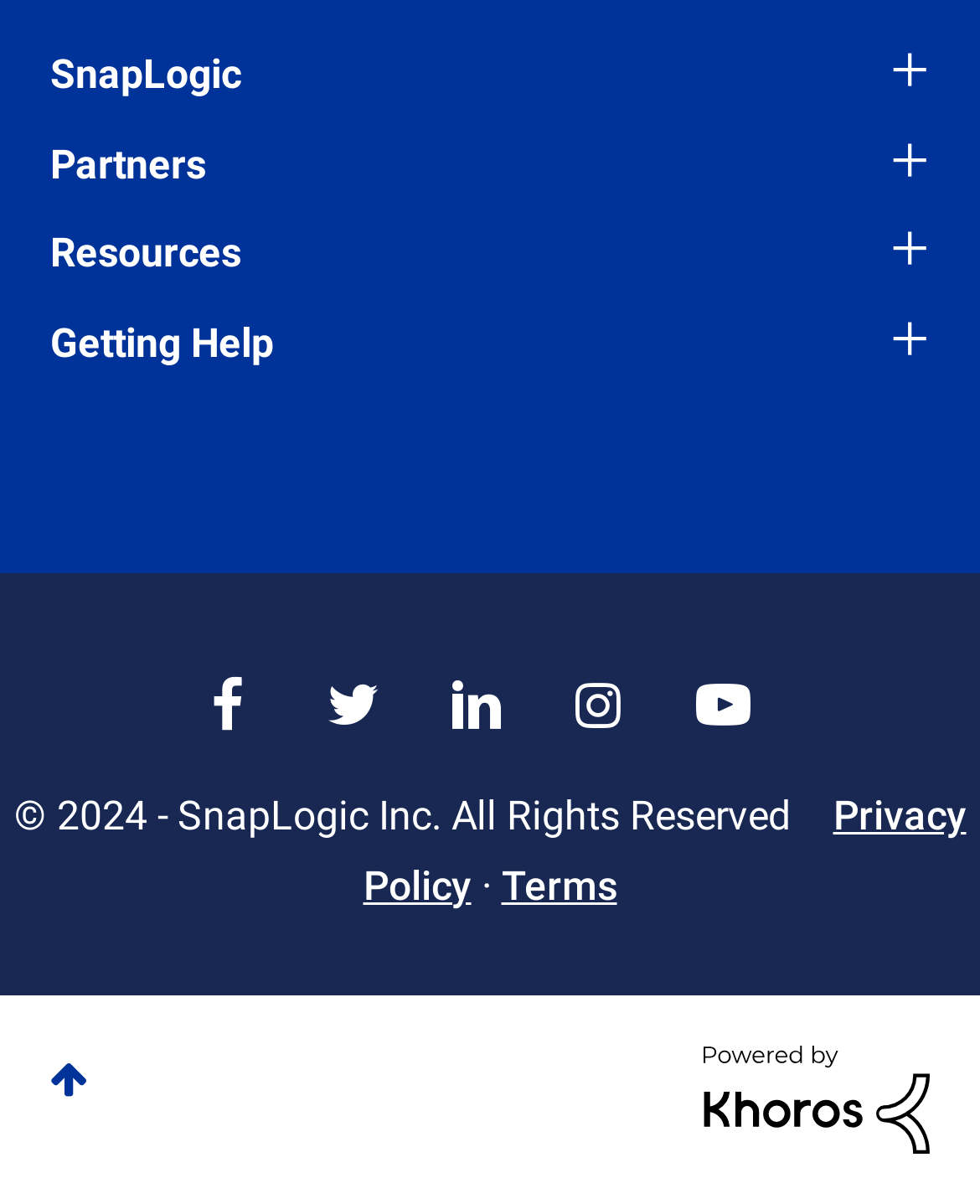Given the description of the UI element: "title="Instagram"", predict the bounding box coordinates in the form of [left, top, right, bottom], with each value being a float between 0 and 1.

[0.568, 0.576, 0.65, 0.616]